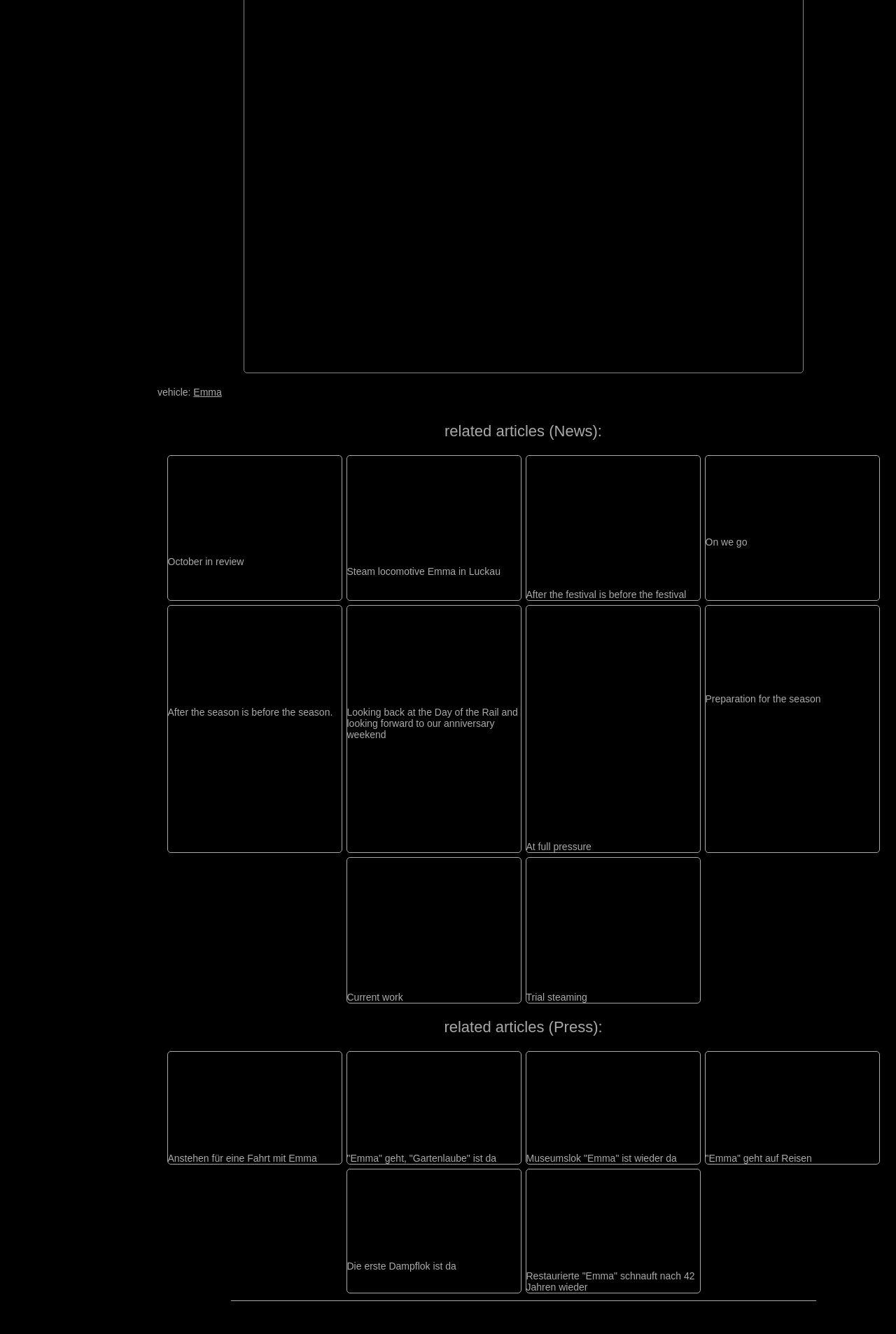Could you locate the bounding box coordinates for the section that should be clicked to accomplish this task: "explore 'related articles (News)'".

[0.176, 0.317, 0.992, 0.33]